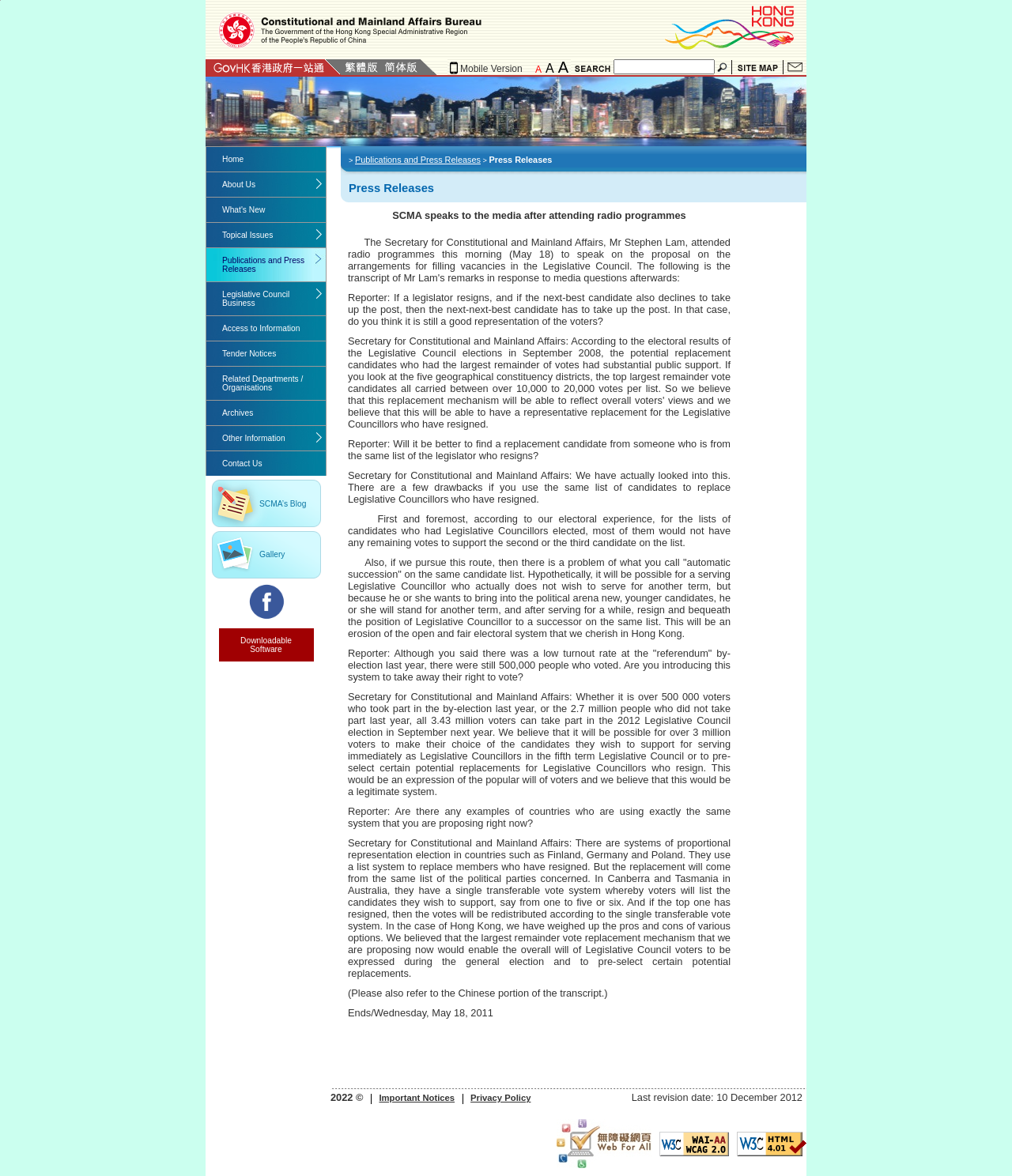Determine the bounding box coordinates of the clickable element to achieve the following action: 'View Press Releases'. Provide the coordinates as four float values between 0 and 1, formatted as [left, top, right, bottom].

[0.345, 0.149, 0.797, 0.165]